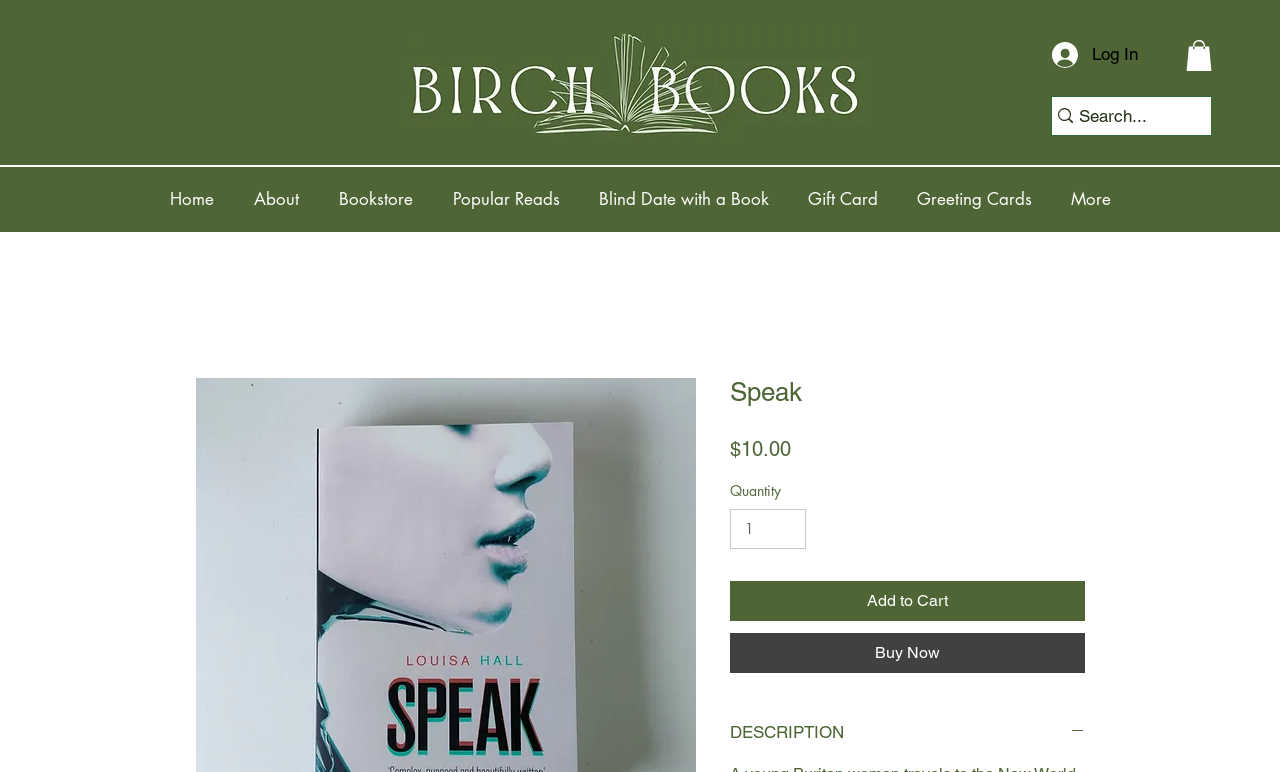How many navigation links are there?
Based on the image, answer the question with as much detail as possible.

I counted the number of navigation links by looking at the navigation section, where I saw links to 'Home', 'About', 'Bookstore', 'Popular Reads', 'Blind Date with a Book', 'Gift Card', 'Greeting Cards', and 'More', which makes a total of 8 links.